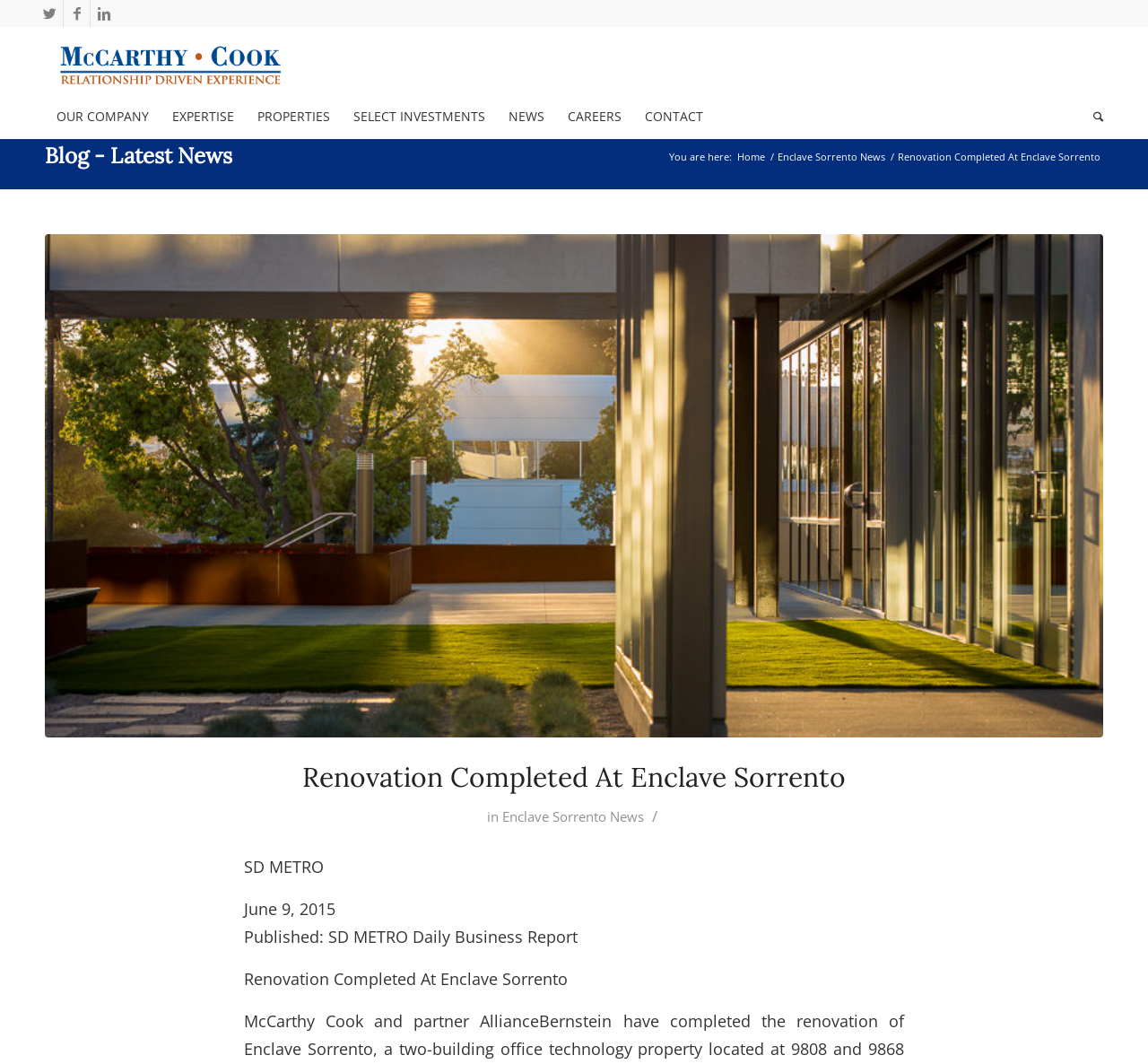Where was the news article published?
Answer the question with as much detail as you can, using the image as a reference.

The publication source of the news article can be found at the bottom of the article, where it is mentioned as 'Published: SD METRO Daily Business Report'.